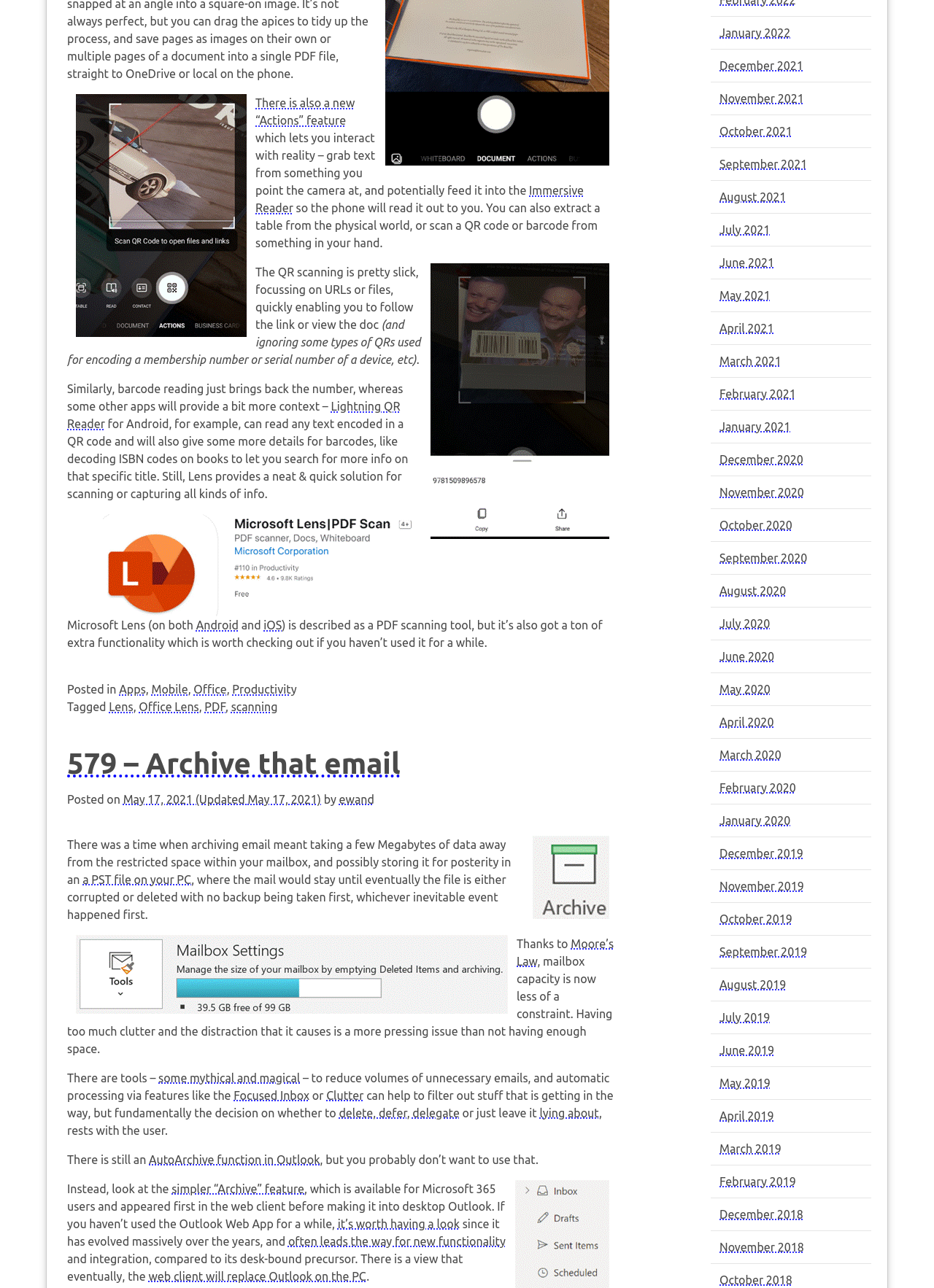What is Microsoft Lens used for?
Respond to the question with a single word or phrase according to the image.

Scanning and capturing information